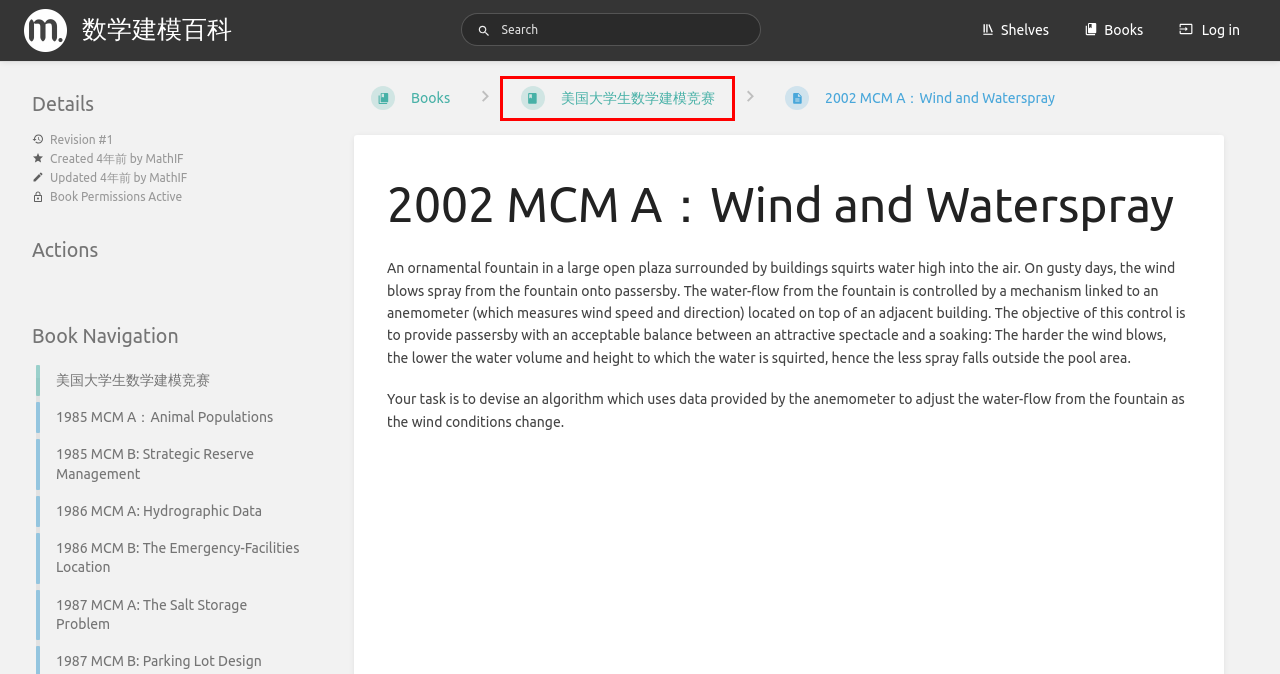You are given a screenshot depicting a webpage with a red bounding box around a UI element. Select the description that best corresponds to the new webpage after clicking the selected element. Here are the choices:
A. 美国大学生数学建模竞赛 | 数学建模百科
B. 1985 MCM A：Animal Populations | 数学建模百科
C. 1985 MCM B: Strategic Reserve Management | 数学建模百科
D. Shelves | 数学建模百科
E. 1986 MCM A: Hydrographic Data | 数学建模百科
F. 1987 MCM A: The Salt Storage Problem | 数学建模百科
G. Books | 数学建模百科
H. 数学建模百科

A